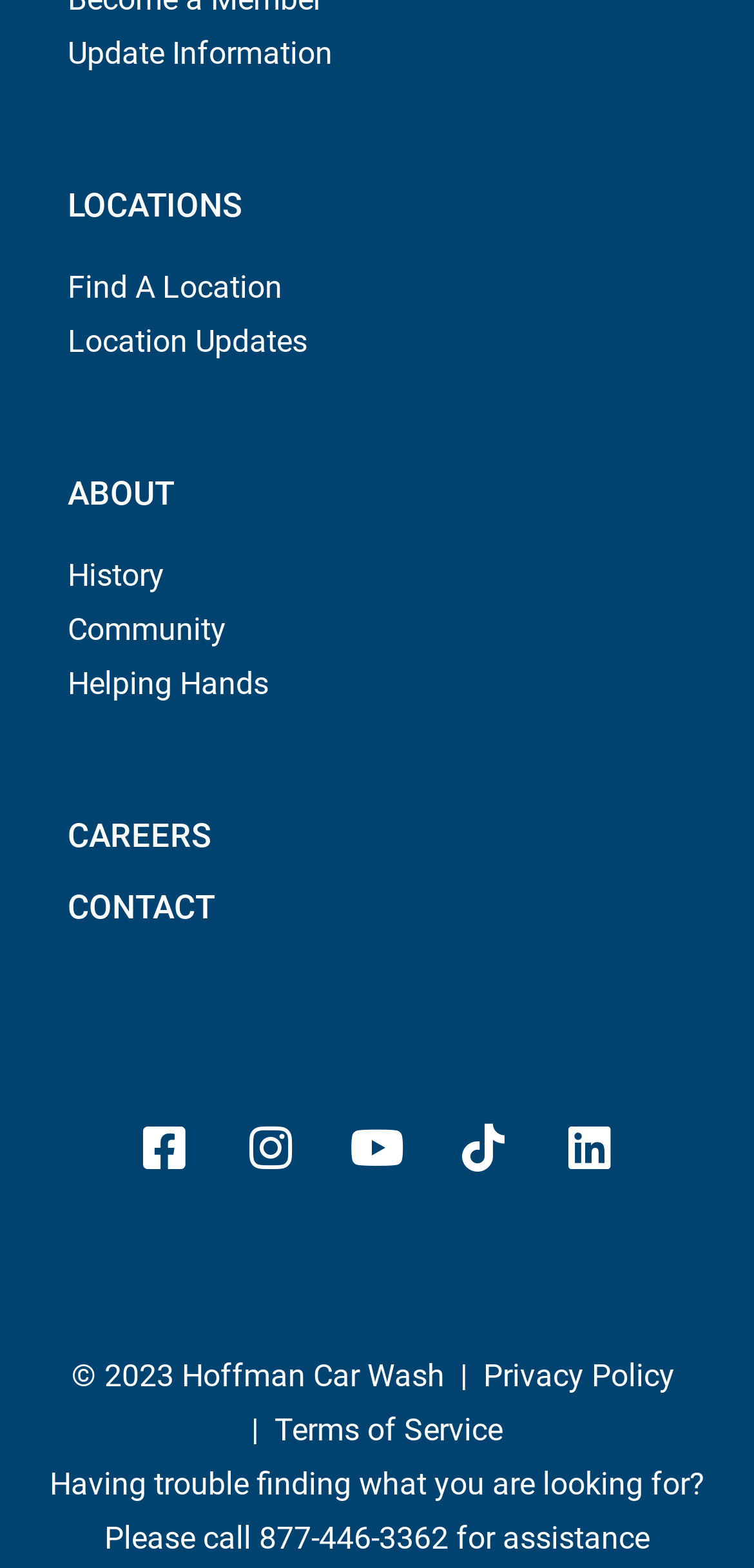Please identify the bounding box coordinates of the area that needs to be clicked to fulfill the following instruction: "View product description."

None